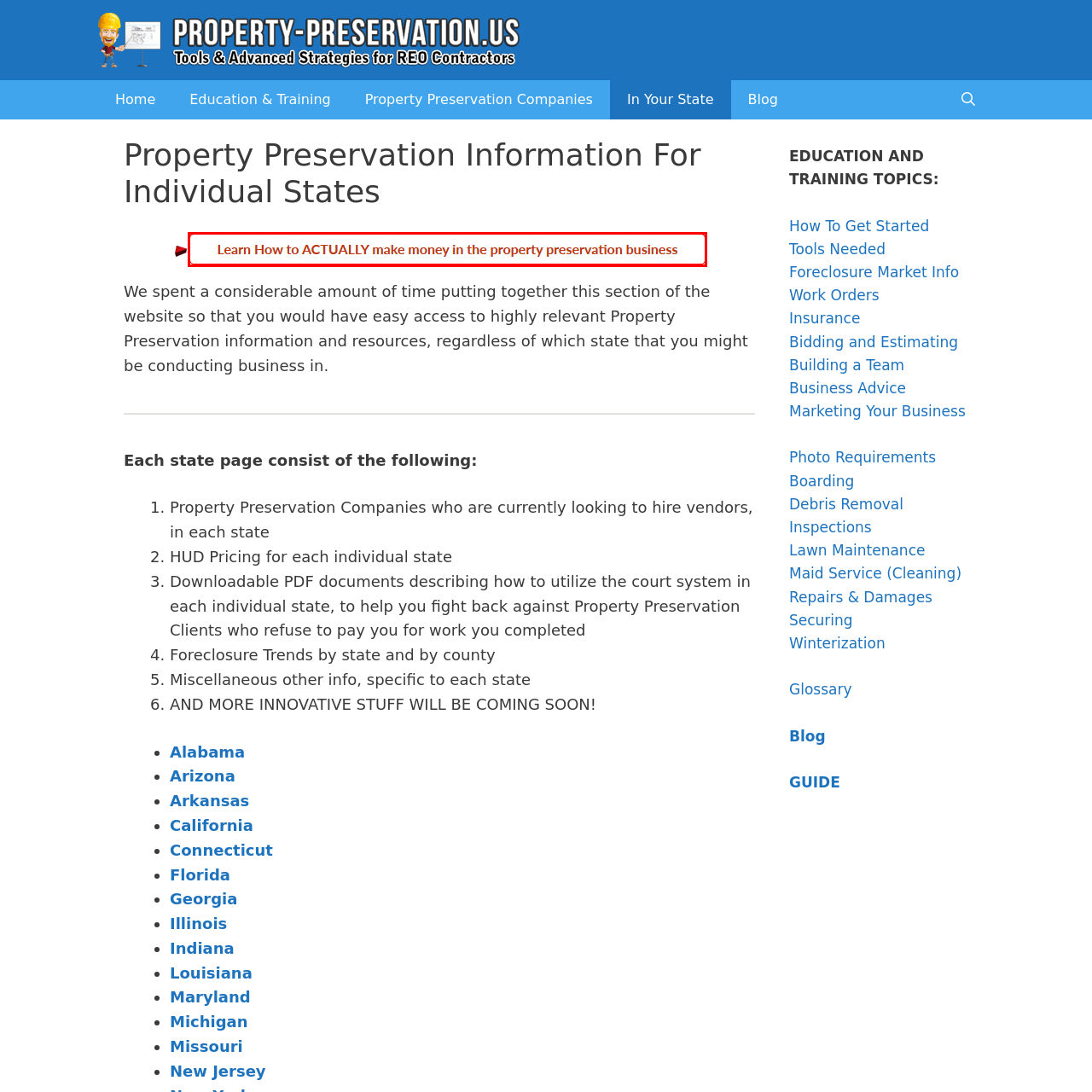Inspect the image bordered by the red bounding box and supply a comprehensive response to the upcoming question based on what you see in the image: What is the purpose of the banner?

The caption explains that the banner aims to attract individuals interested in entering or improving their knowledge in the property preservation field, offering them valuable resources and strategies to succeed. This implies that the primary purpose of the banner is to draw in people who are interested in learning more about the property preservation business.